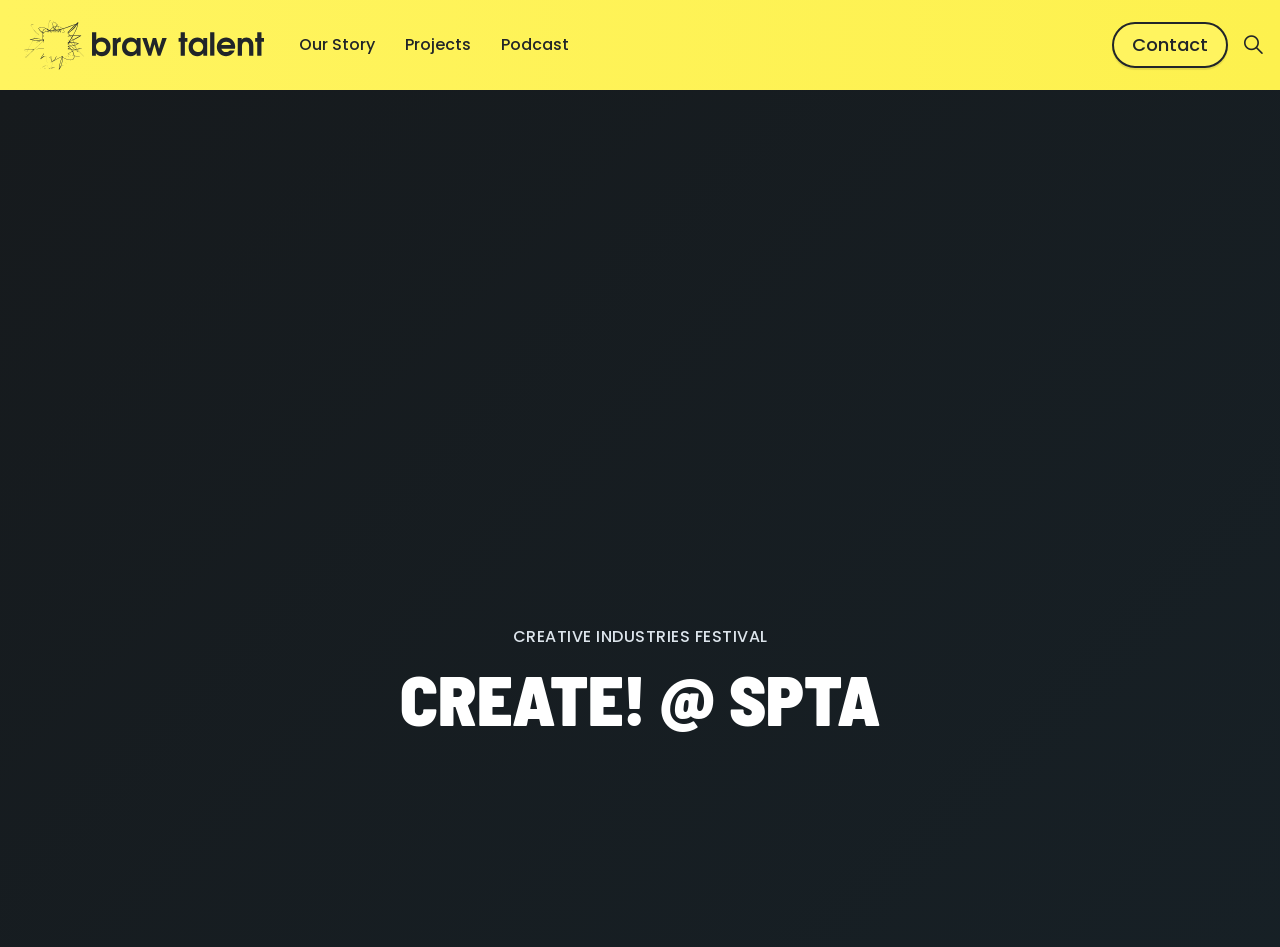Answer the question using only one word or a concise phrase: What is the logo on the top left corner?

Braw Talent